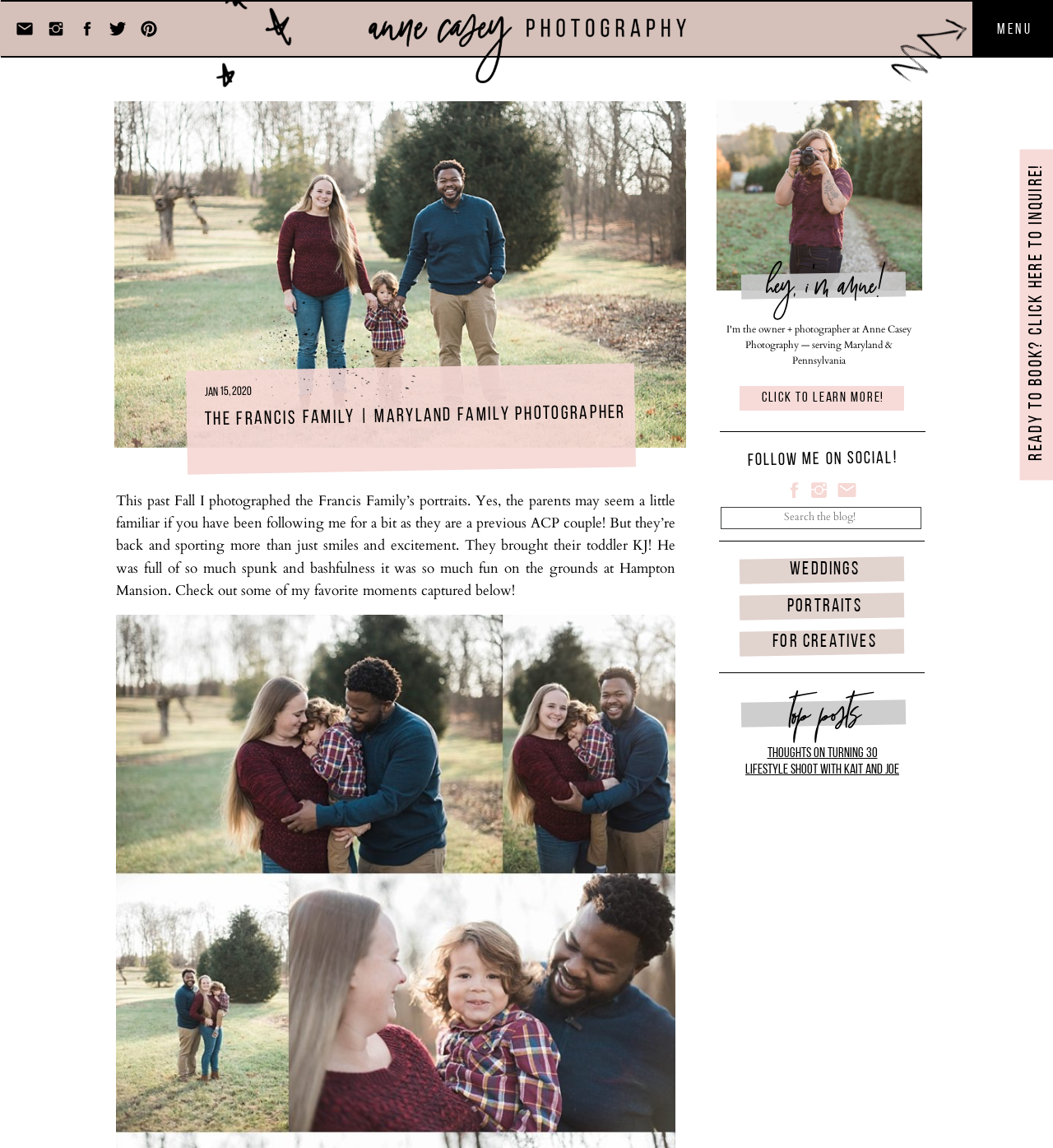Please provide a comprehensive response to the question below by analyzing the image: 
What is the age of KJ?

The age of KJ is mentioned in the text 'They brought their toddler KJ!'.